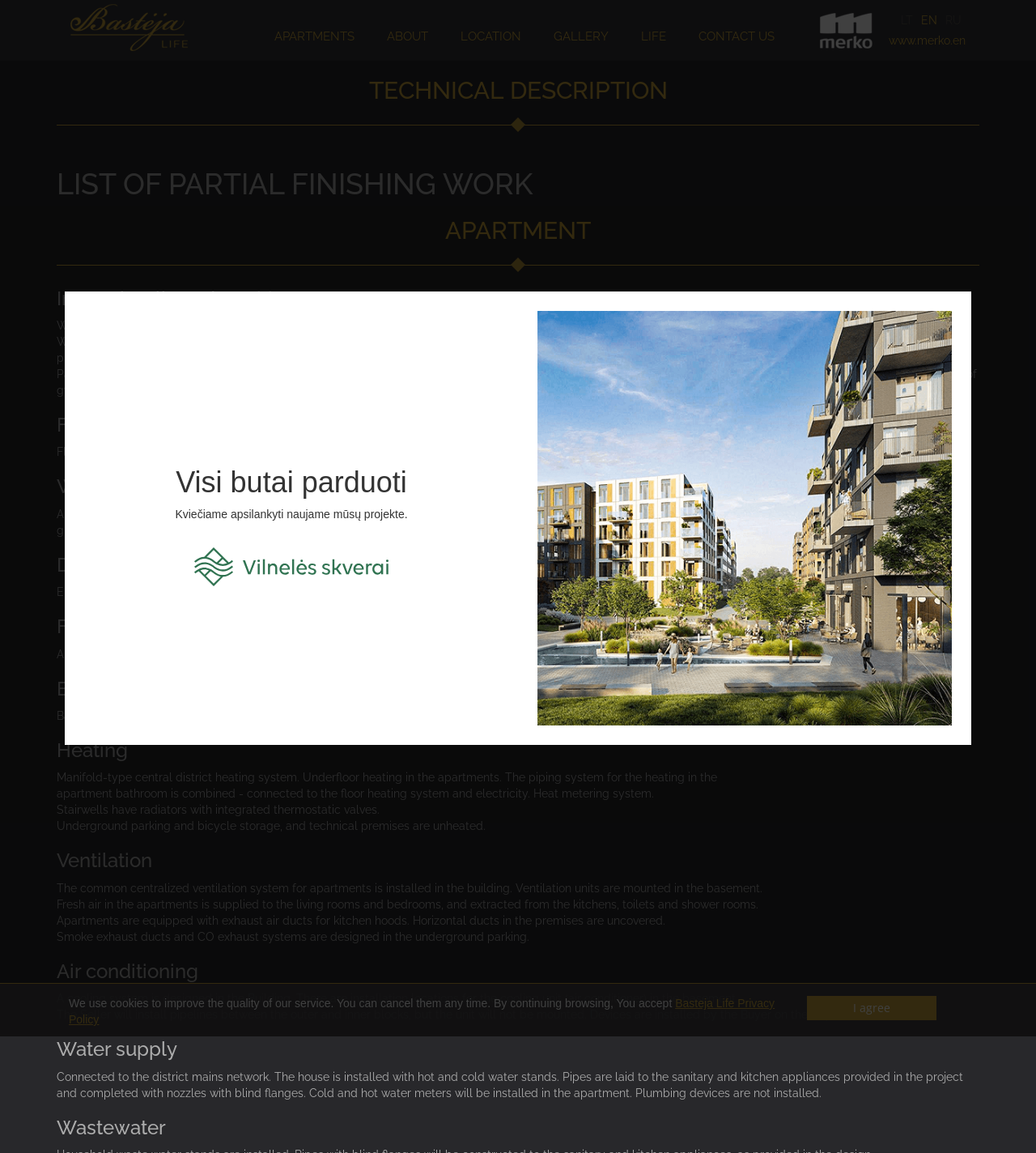From the screenshot, find the bounding box of the UI element matching this description: "About". Supply the bounding box coordinates in the form [left, top, right, bottom], each a float between 0 and 1.

[0.361, 0.014, 0.425, 0.049]